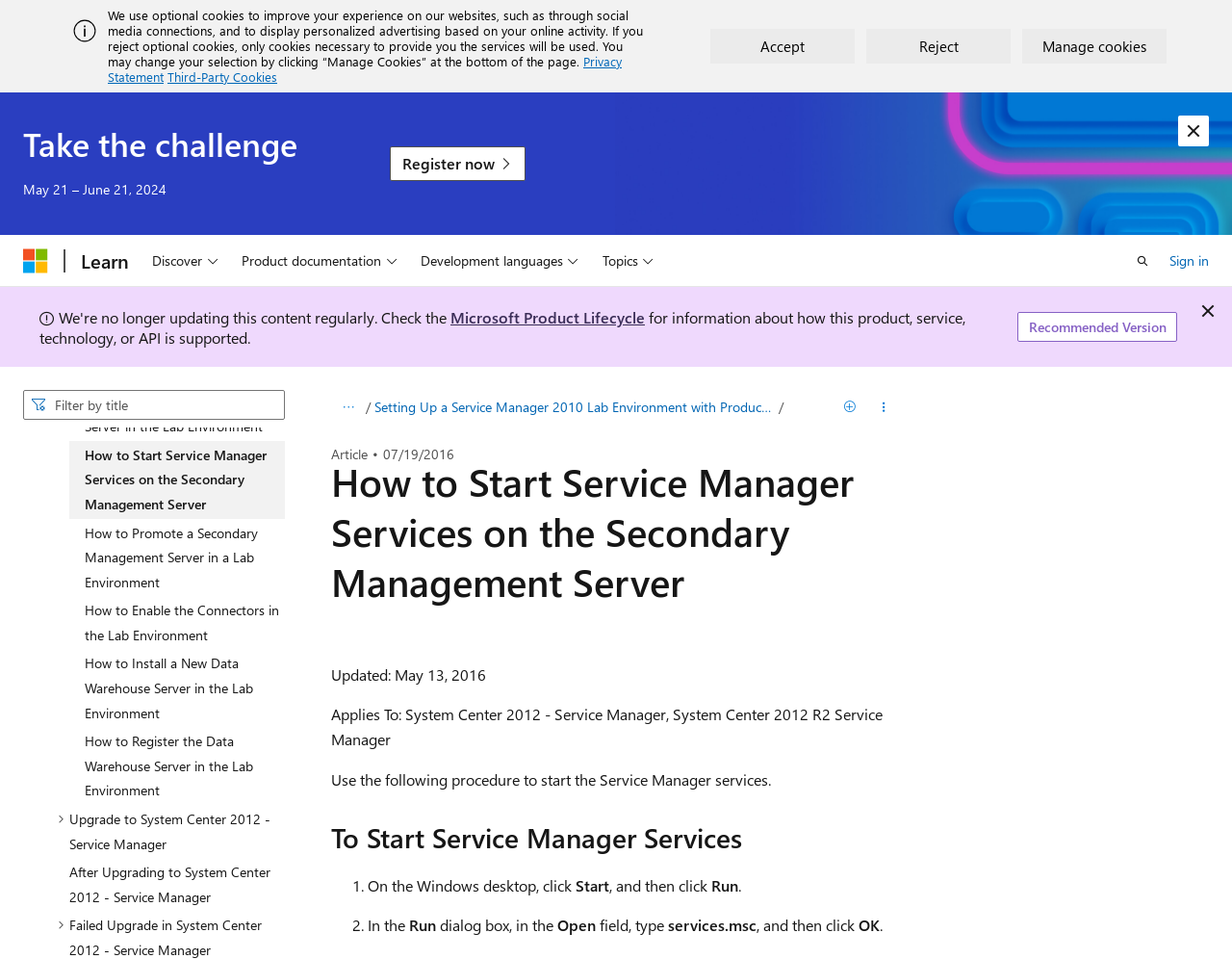Identify the bounding box coordinates for the element that needs to be clicked to fulfill this instruction: "Register now". Provide the coordinates in the format of four float numbers between 0 and 1: [left, top, right, bottom].

[0.316, 0.153, 0.427, 0.189]